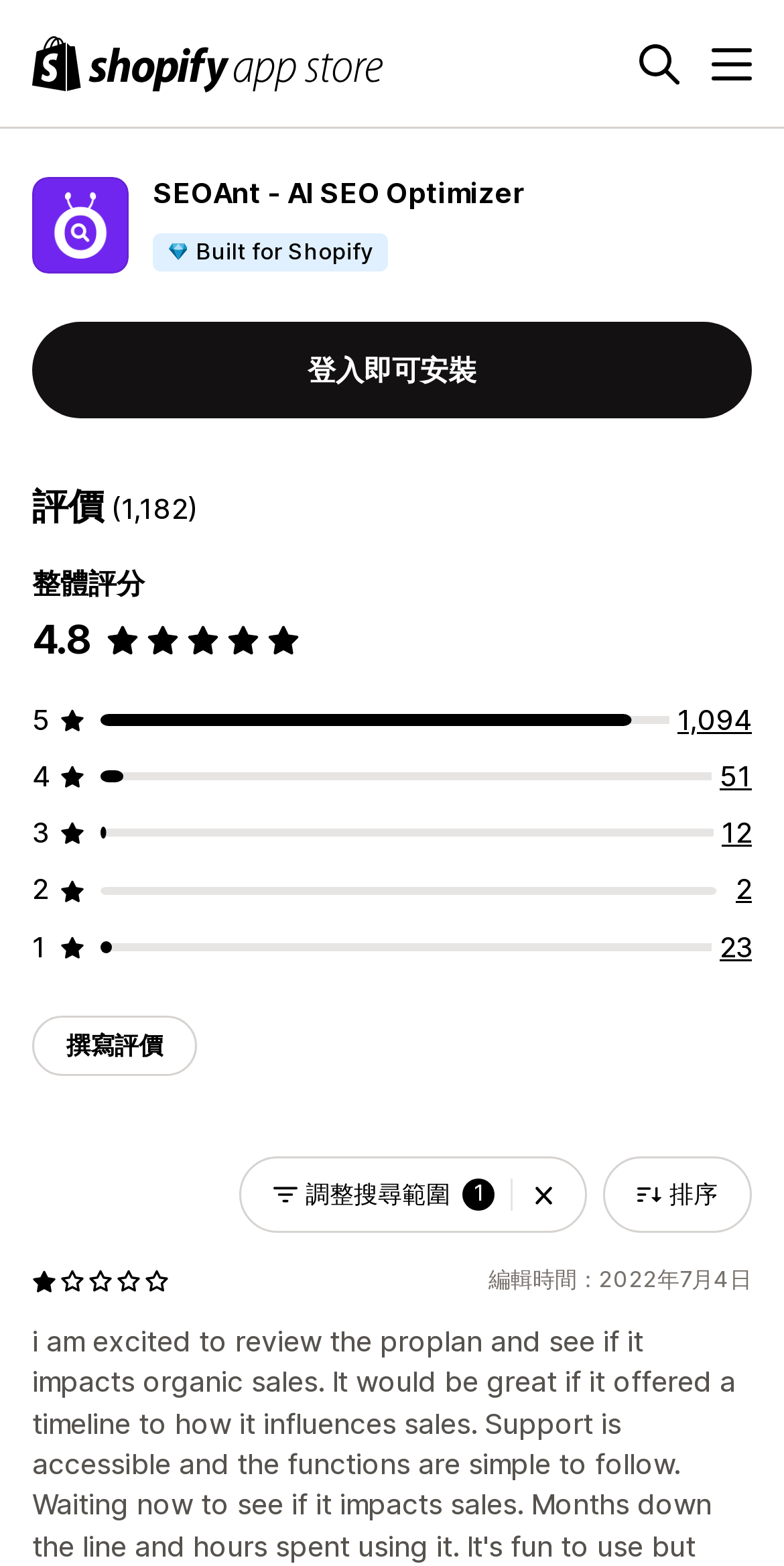Please indicate the bounding box coordinates of the element's region to be clicked to achieve the instruction: "Search for an app". Provide the coordinates as four float numbers between 0 and 1, i.e., [left, top, right, bottom].

[0.815, 0.028, 0.867, 0.053]